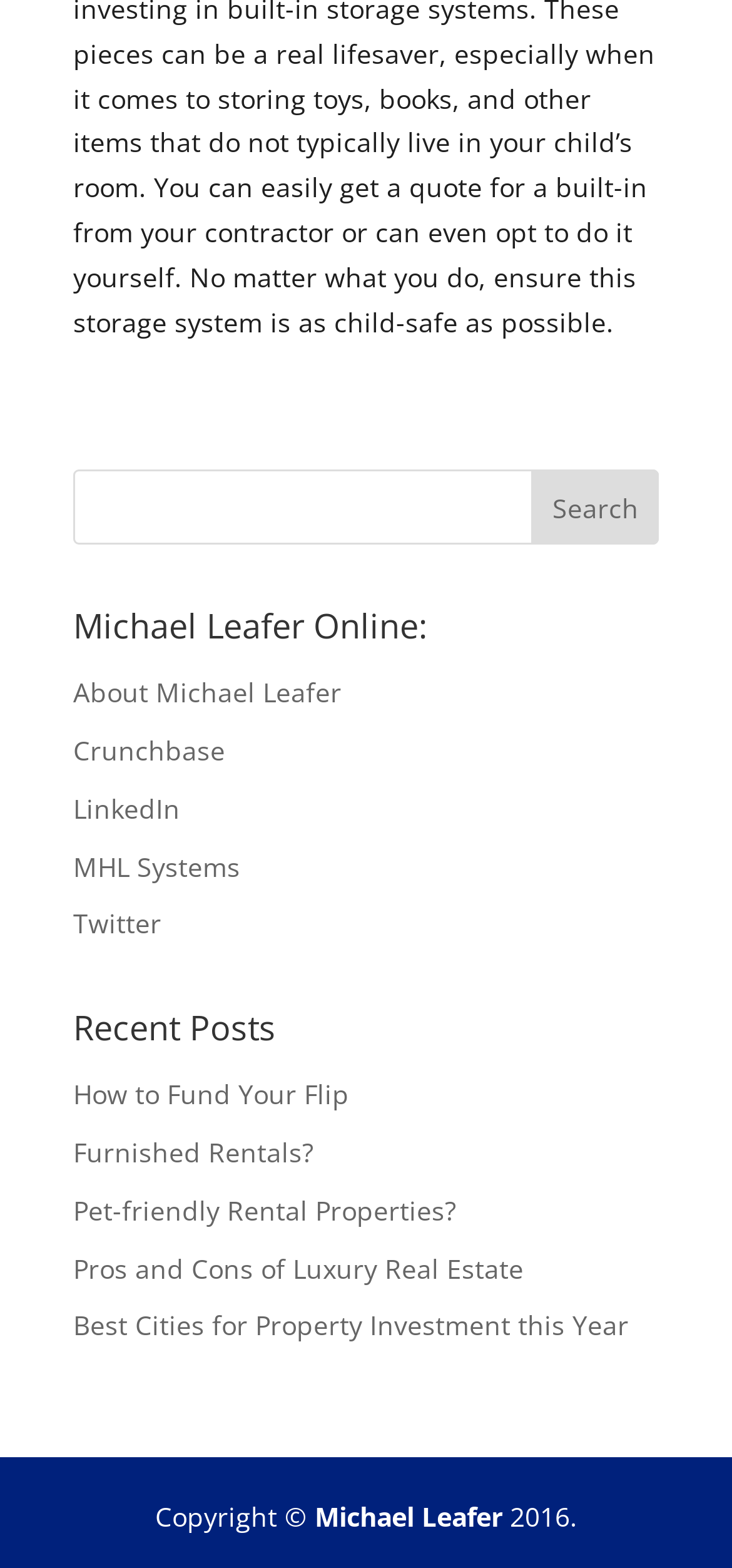Please specify the bounding box coordinates of the clickable region to carry out the following instruction: "search for something". The coordinates should be four float numbers between 0 and 1, in the format [left, top, right, bottom].

[0.1, 0.3, 0.9, 0.348]